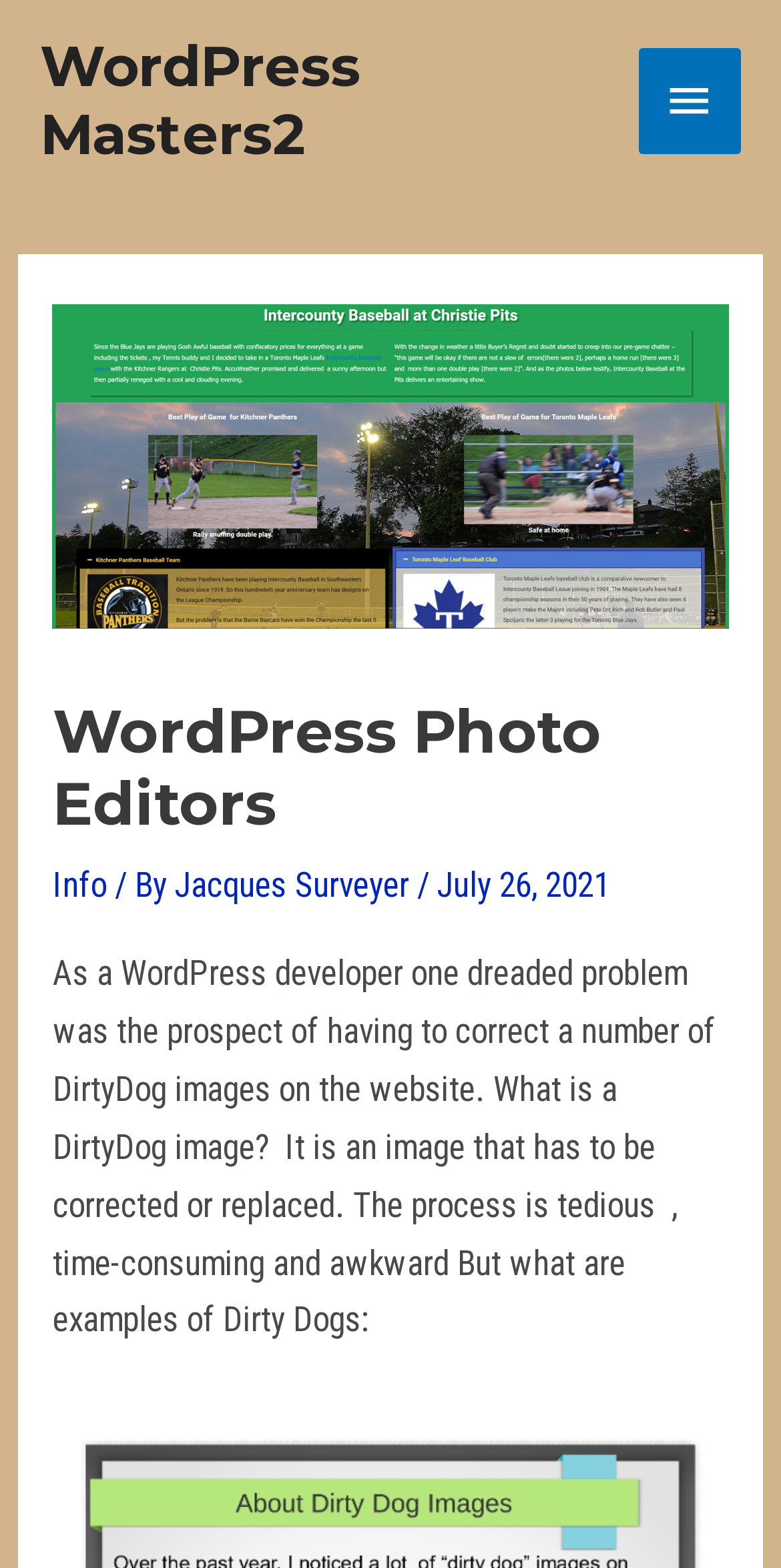Write an elaborate caption that captures the essence of the webpage.

The webpage is about WordPress Photo Editors, specifically discussing the concept of "DirtyDog" images. At the top-left corner, there is a link to "WordPress Masters2". Below it, a main menu button is located, which is not expanded by default. 

The main content is divided into two sections. The top section contains a header with a heading that reads "WordPress Photo Editors". Below the heading, there are three links: "Info", and another link to "Jacques Surveyer", with a text "/ By" in between. To the right of these links, the date "July 26, 2021" is displayed.

The bottom section is a block of text that explains what a "DirtyDog" image is, describing it as an image that needs to be corrected or replaced, and how the process is tedious, time-consuming, and awkward. It also asks what examples of "Dirty Dogs" are.